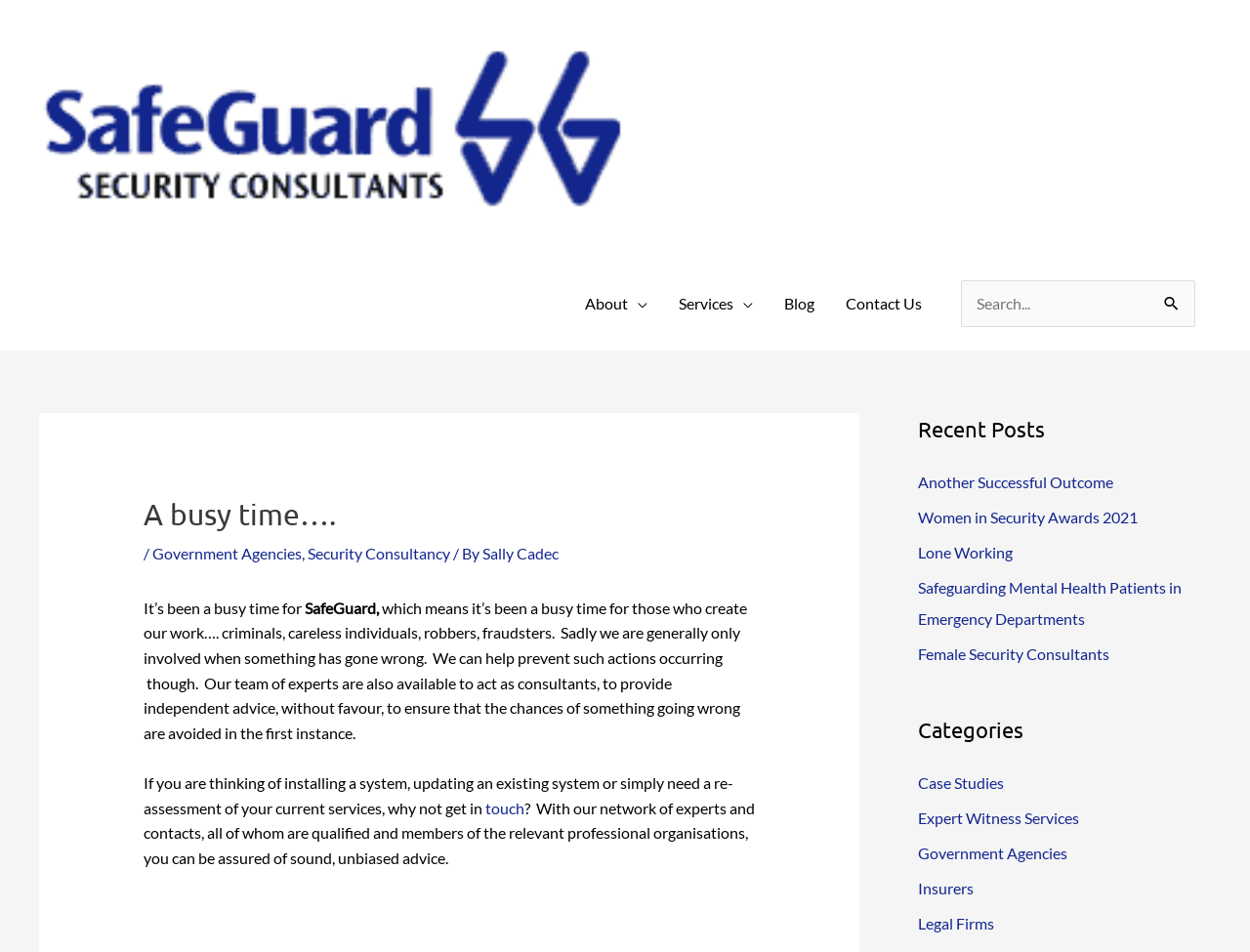Answer briefly with one word or phrase:
What is the purpose of the search box?

To search the website